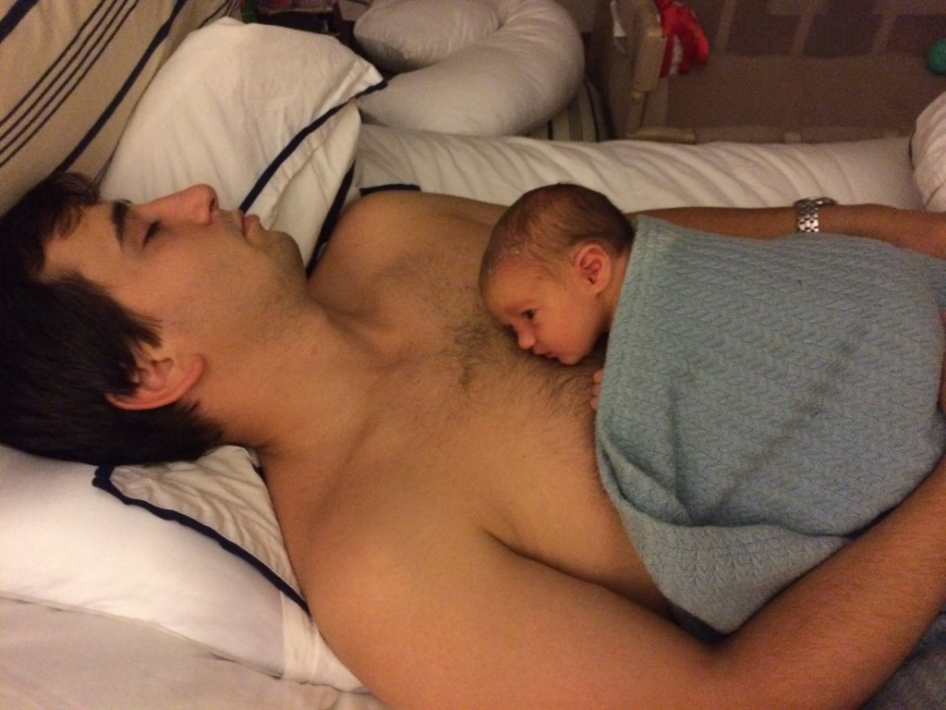Provide a one-word or one-phrase answer to the question:
What color is the baby's blanket?

Soft blue